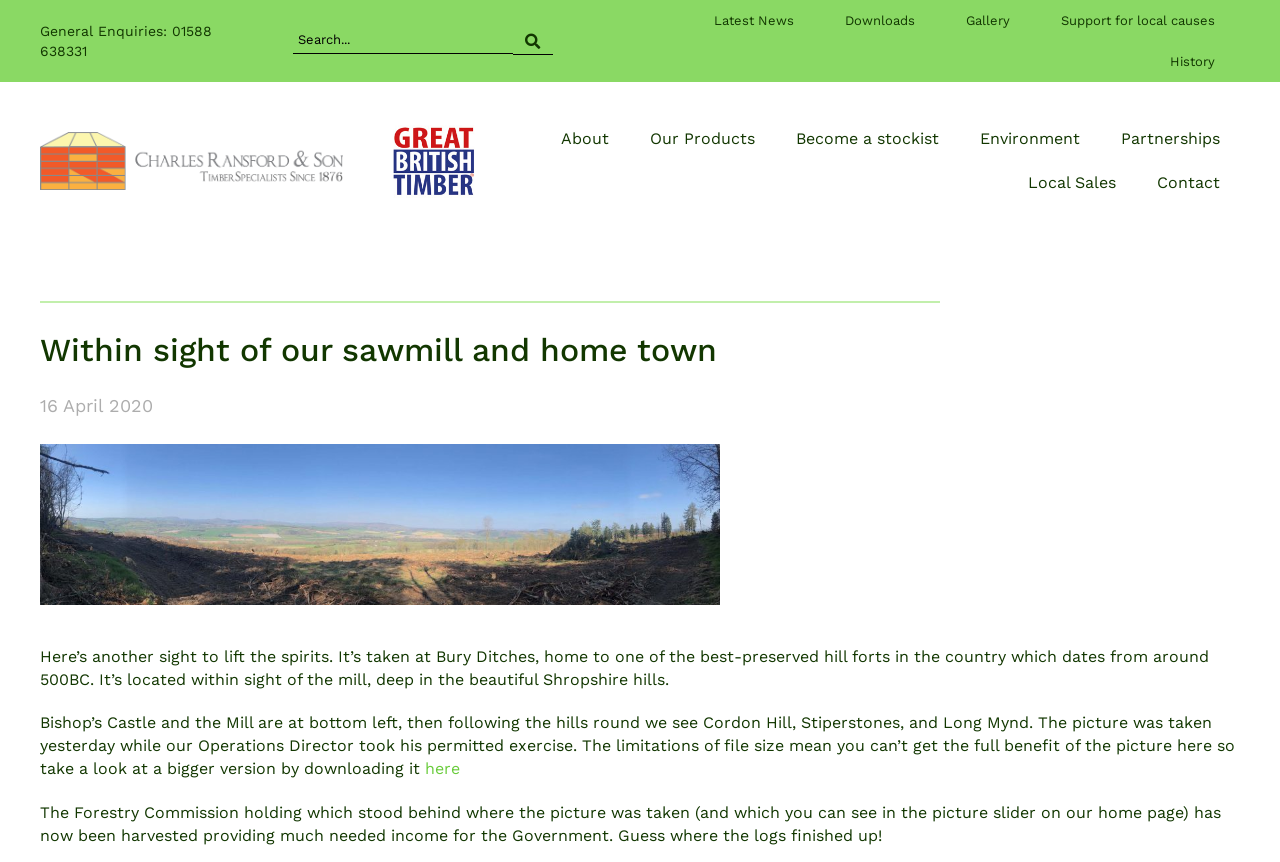Pinpoint the bounding box coordinates of the clickable element to carry out the following instruction: "Visit the Latest News page."

[0.538, 0.0, 0.64, 0.048]